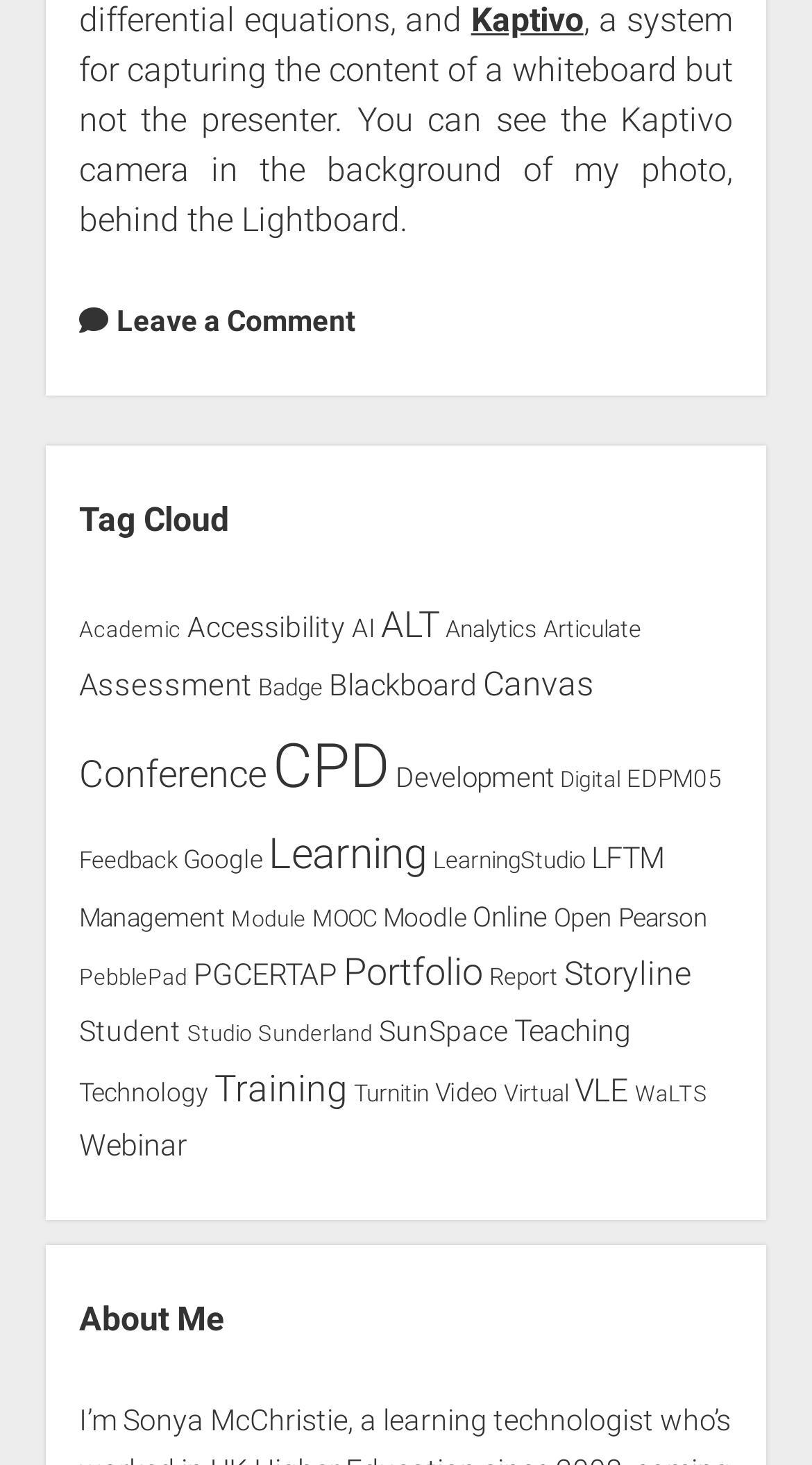Specify the bounding box coordinates for the region that must be clicked to perform the given instruction: "Click on the 'Leave a Comment' link".

[0.143, 0.207, 0.438, 0.23]